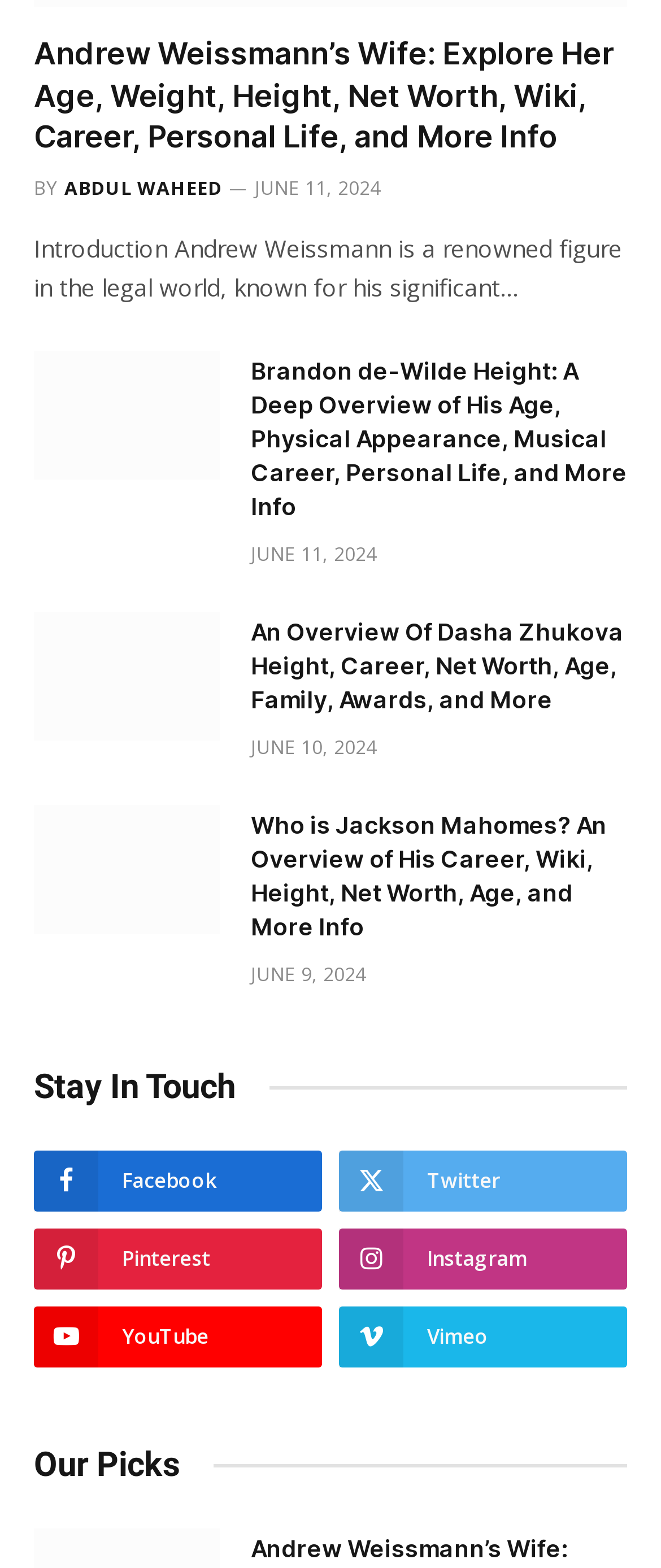Please identify the bounding box coordinates of where to click in order to follow the instruction: "Follow on Twitter".

None